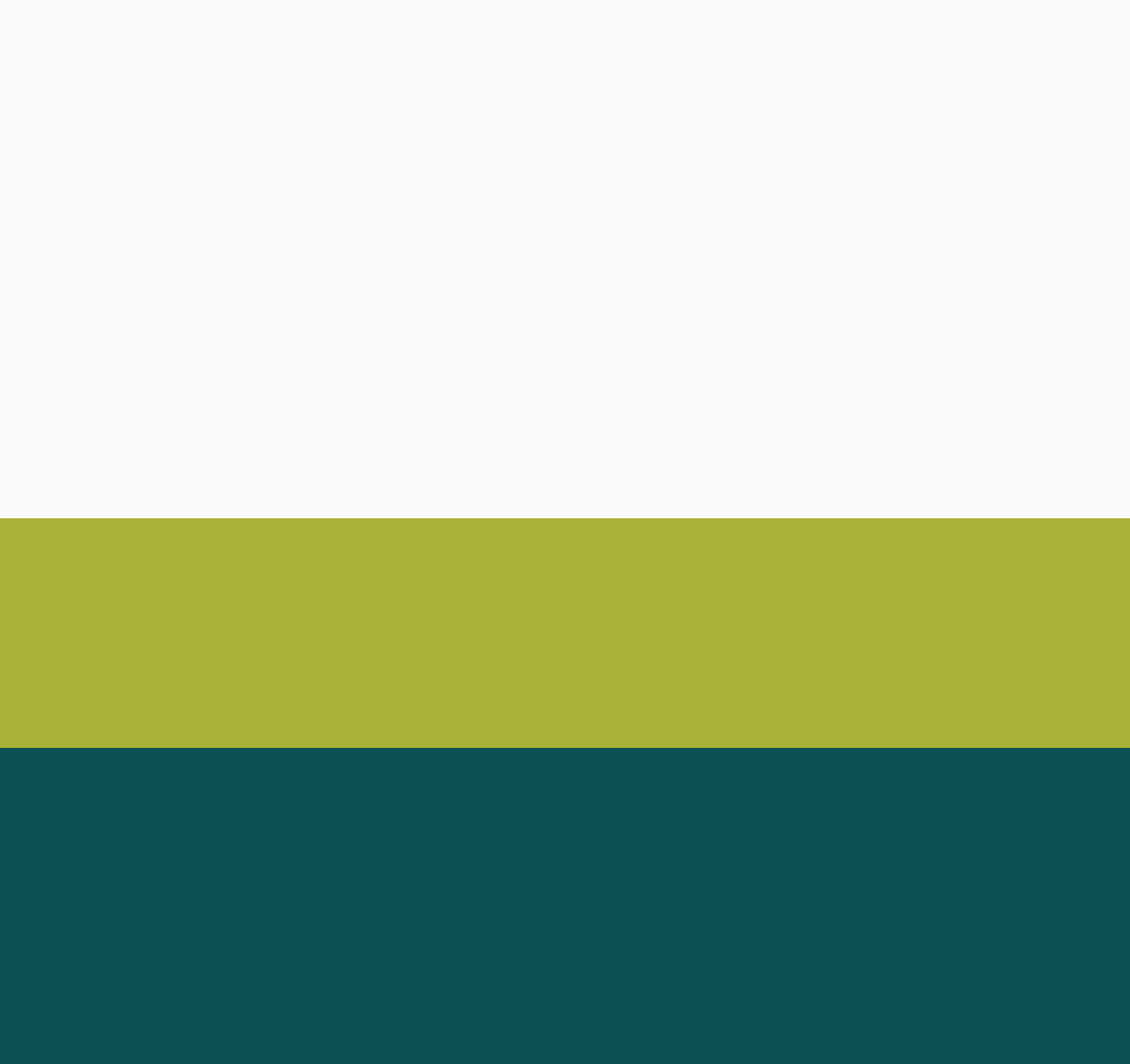Provide a thorough and detailed response to the question by examining the image: 
What is the copyright year of the website?

The copyright year of the website can be found in the text '© 2024 Giv Coffee' which is located at the bottom of the webpage.